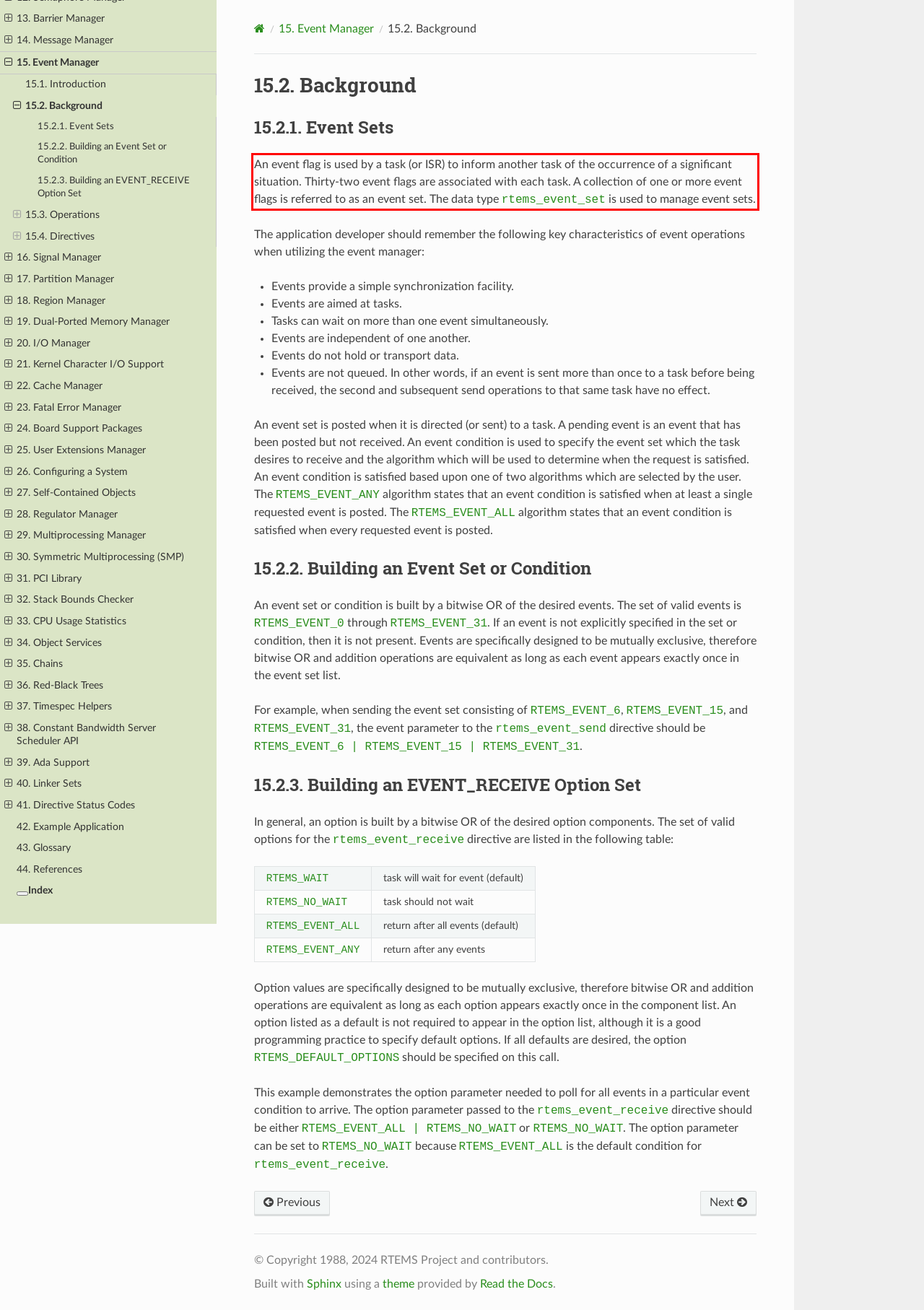You are presented with a webpage screenshot featuring a red bounding box. Perform OCR on the text inside the red bounding box and extract the content.

An event flag is used by a task (or ISR) to inform another task of the occurrence of a significant situation. Thirty-two event flags are associated with each task. A collection of one or more event flags is referred to as an event set. The data type rtems_event_set is used to manage event sets.